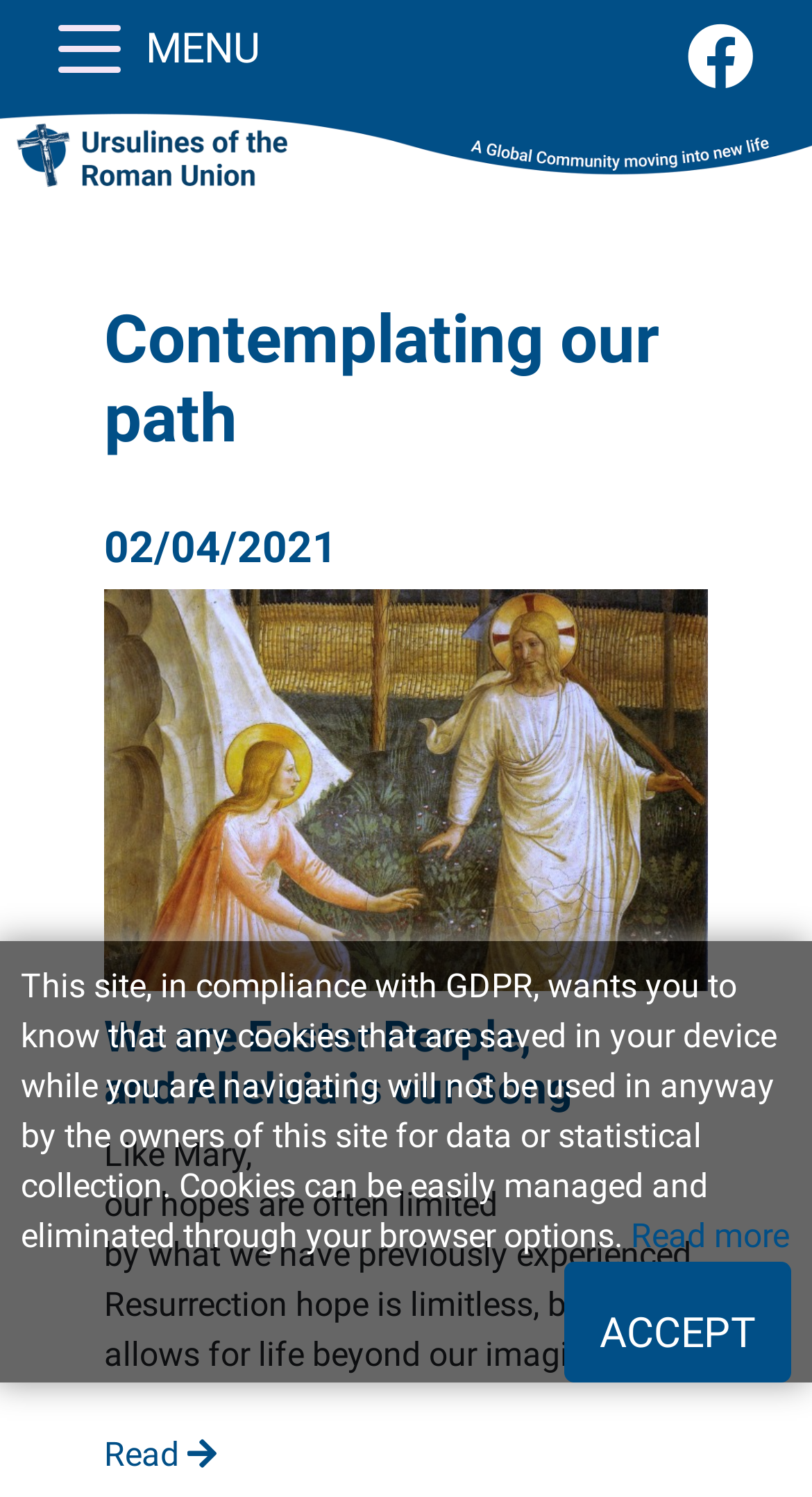How many images are on the webpage?
From the image, provide a succinct answer in one word or a short phrase.

2